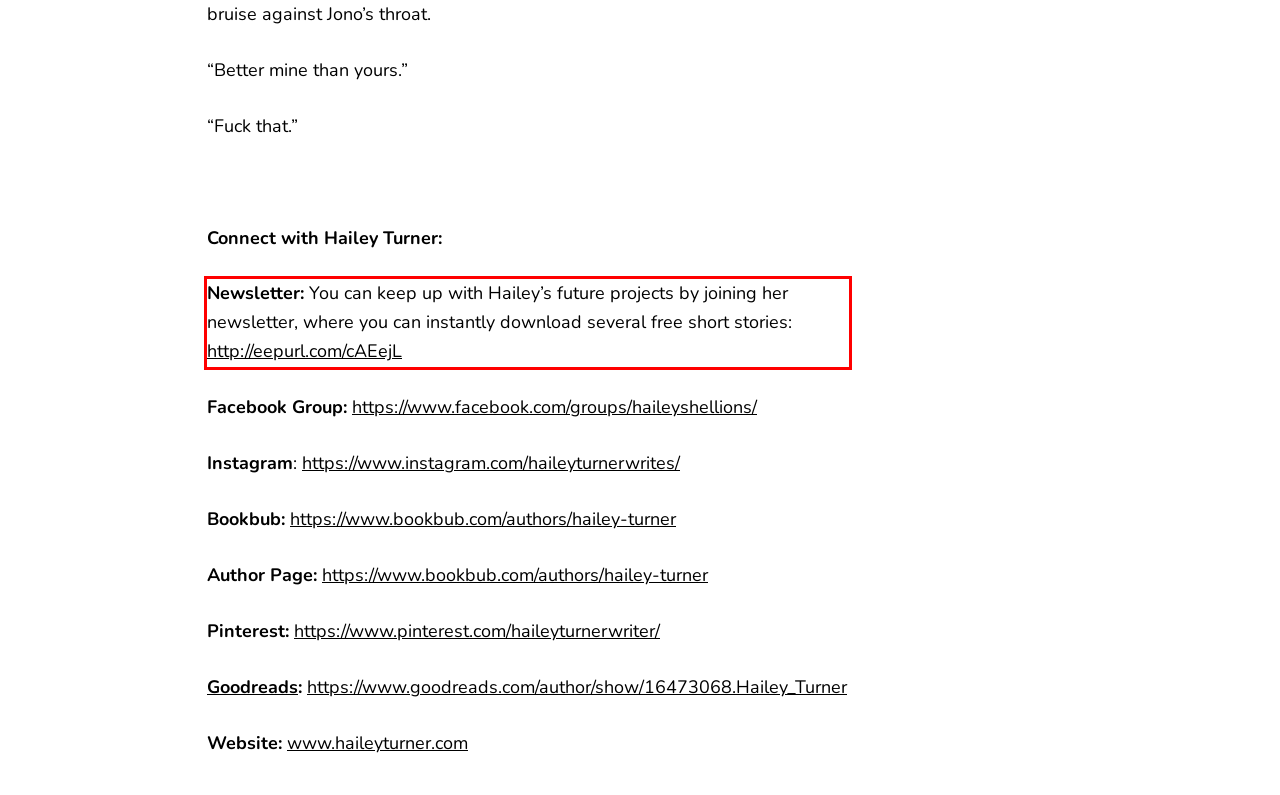Examine the screenshot of the webpage, locate the red bounding box, and generate the text contained within it.

Newsletter: You can keep up with Hailey’s future projects by joining her newsletter, where you can instantly download several free short stories: http://eepurl.com/cAEejL